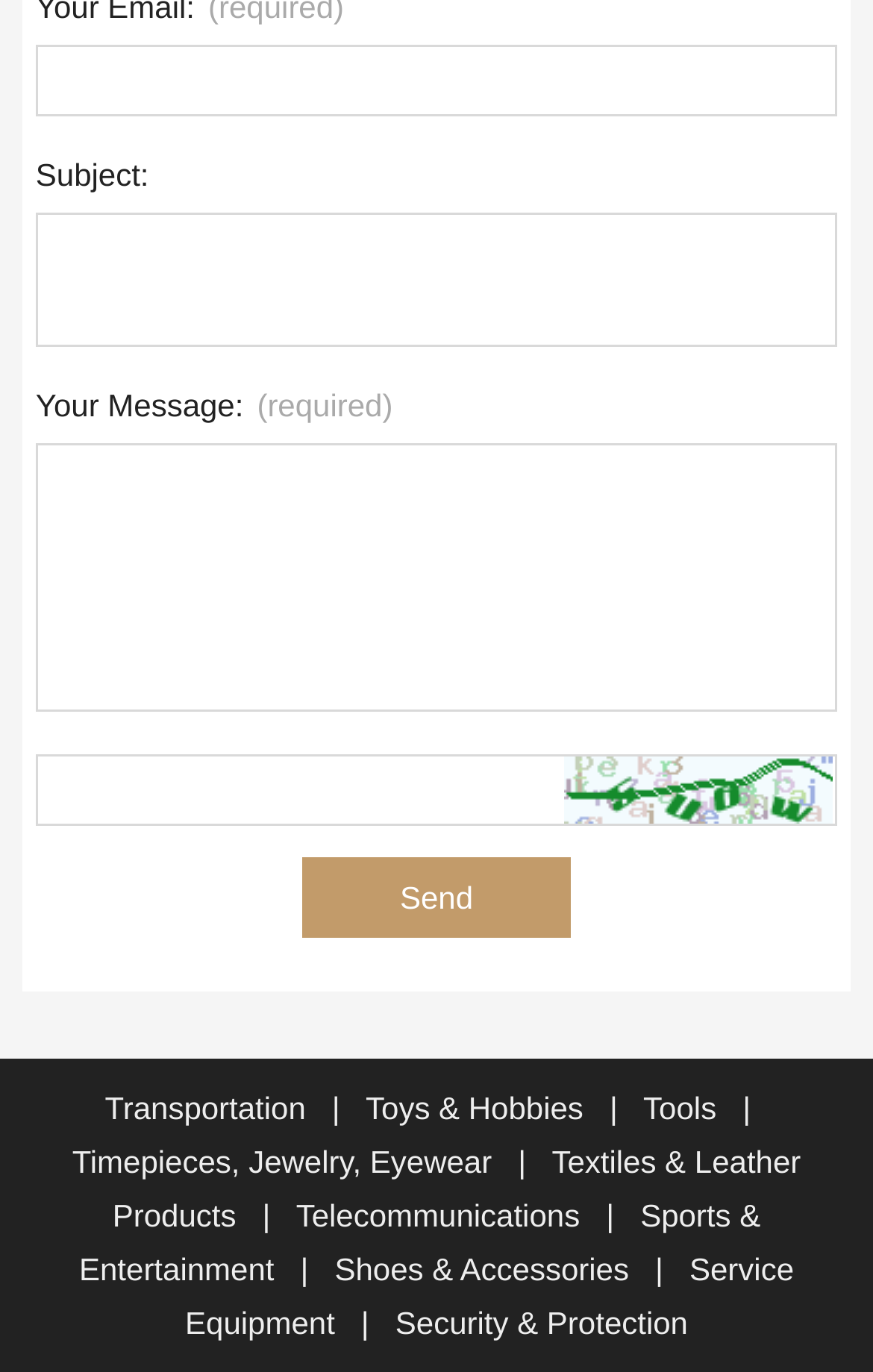Identify the bounding box coordinates for the element that needs to be clicked to fulfill this instruction: "Write your message". Provide the coordinates in the format of four float numbers between 0 and 1: [left, top, right, bottom].

[0.041, 0.323, 0.959, 0.519]